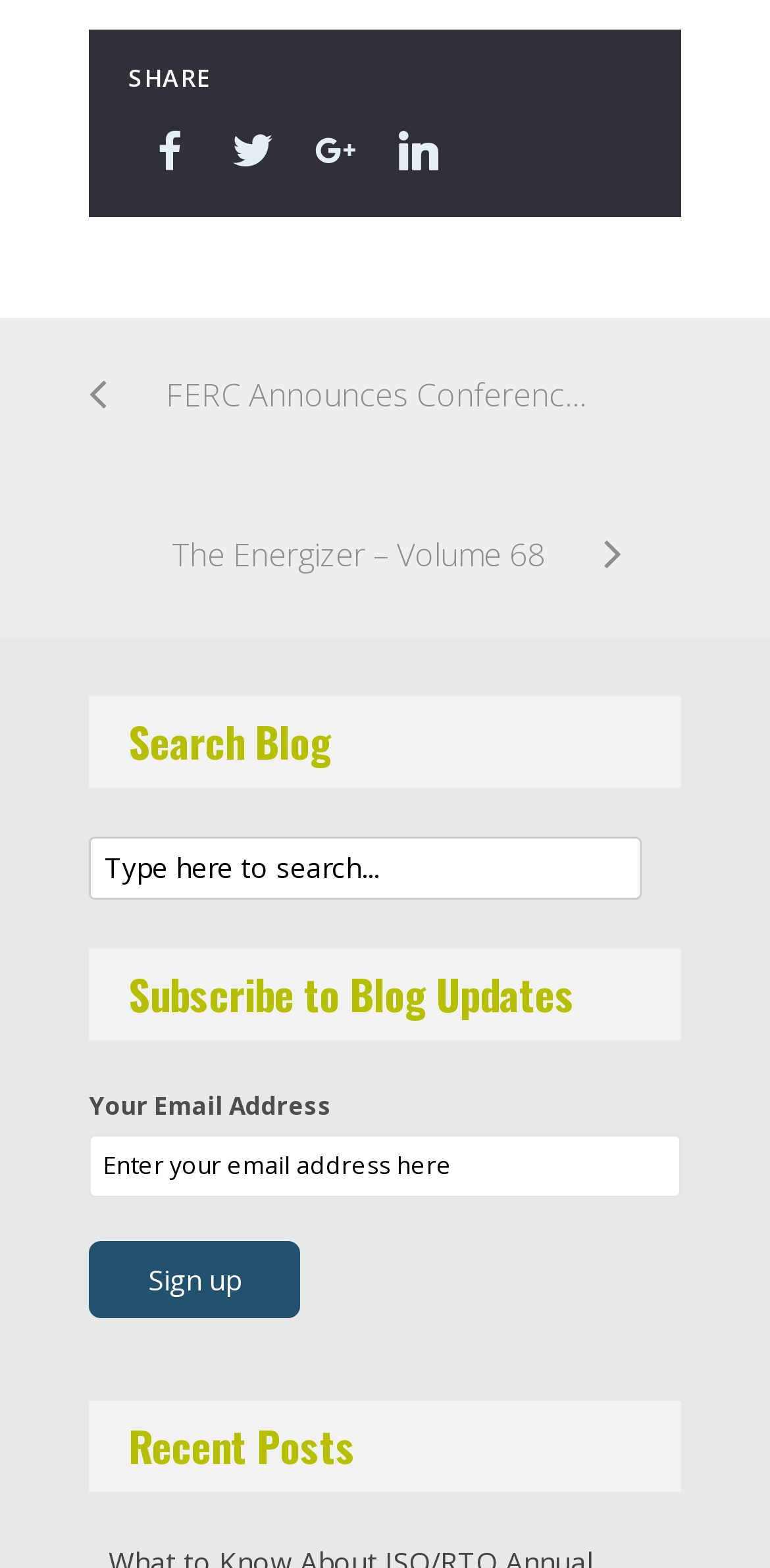Determine the bounding box coordinates of the clickable area required to perform the following instruction: "Search the blog". The coordinates should be represented as four float numbers between 0 and 1: [left, top, right, bottom].

[0.115, 0.533, 0.833, 0.574]